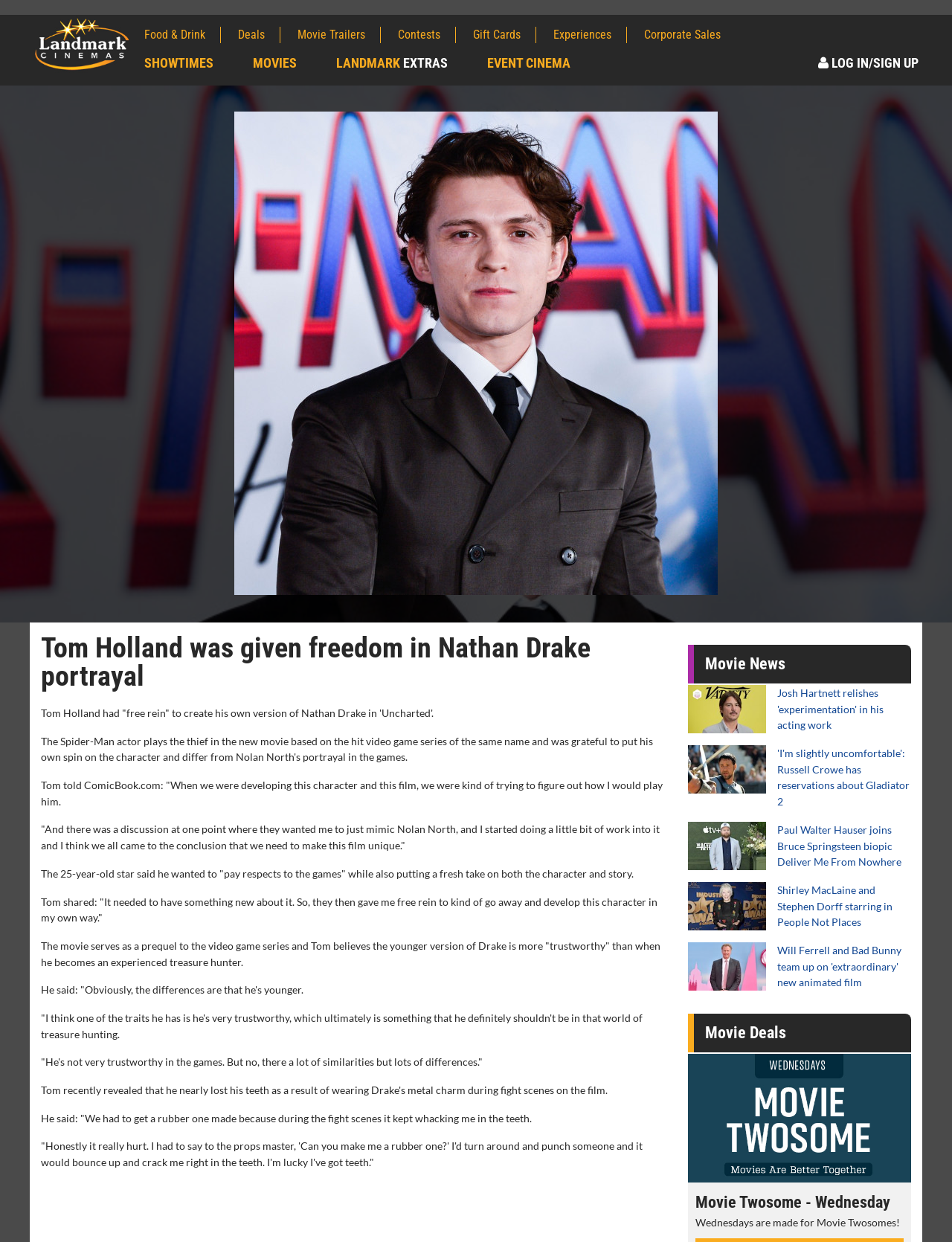How many links are there in the main navigation menu?
Refer to the image and provide a thorough answer to the question.

I counted the number of link elements in the main navigation menu, which are 'Food & Drink', 'Deals', 'Movie Trailers', 'Contests', 'Gift Cards', 'Experiences', 'Corporate Sales', 'SHOWTIMES', and 'LANDMARK EXTRAS'.